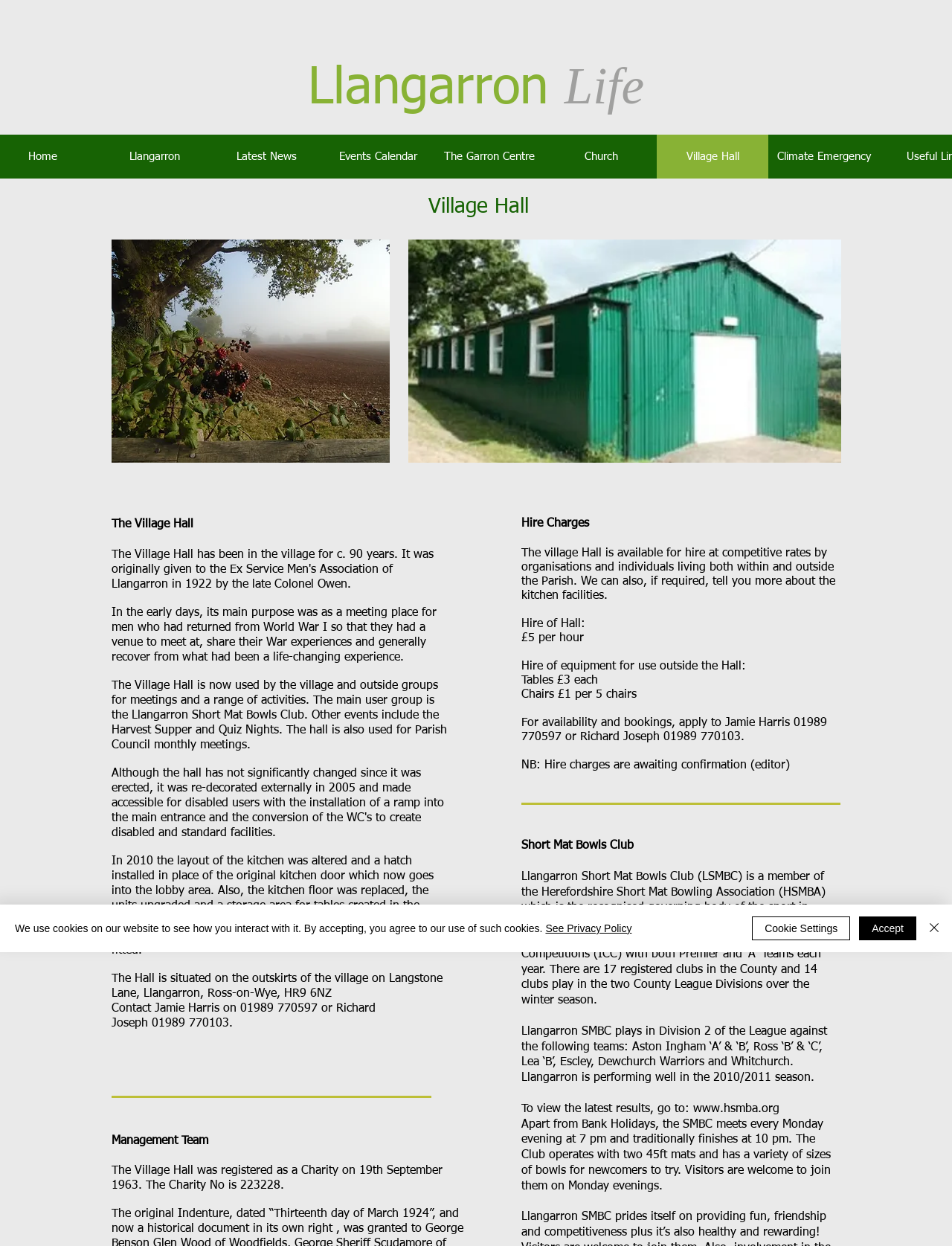Identify the bounding box for the described UI element. Provide the coordinates in (top-left x, top-left y, bottom-right x, bottom-right y) format with values ranging from 0 to 1: Cookie Settings

[0.79, 0.736, 0.893, 0.755]